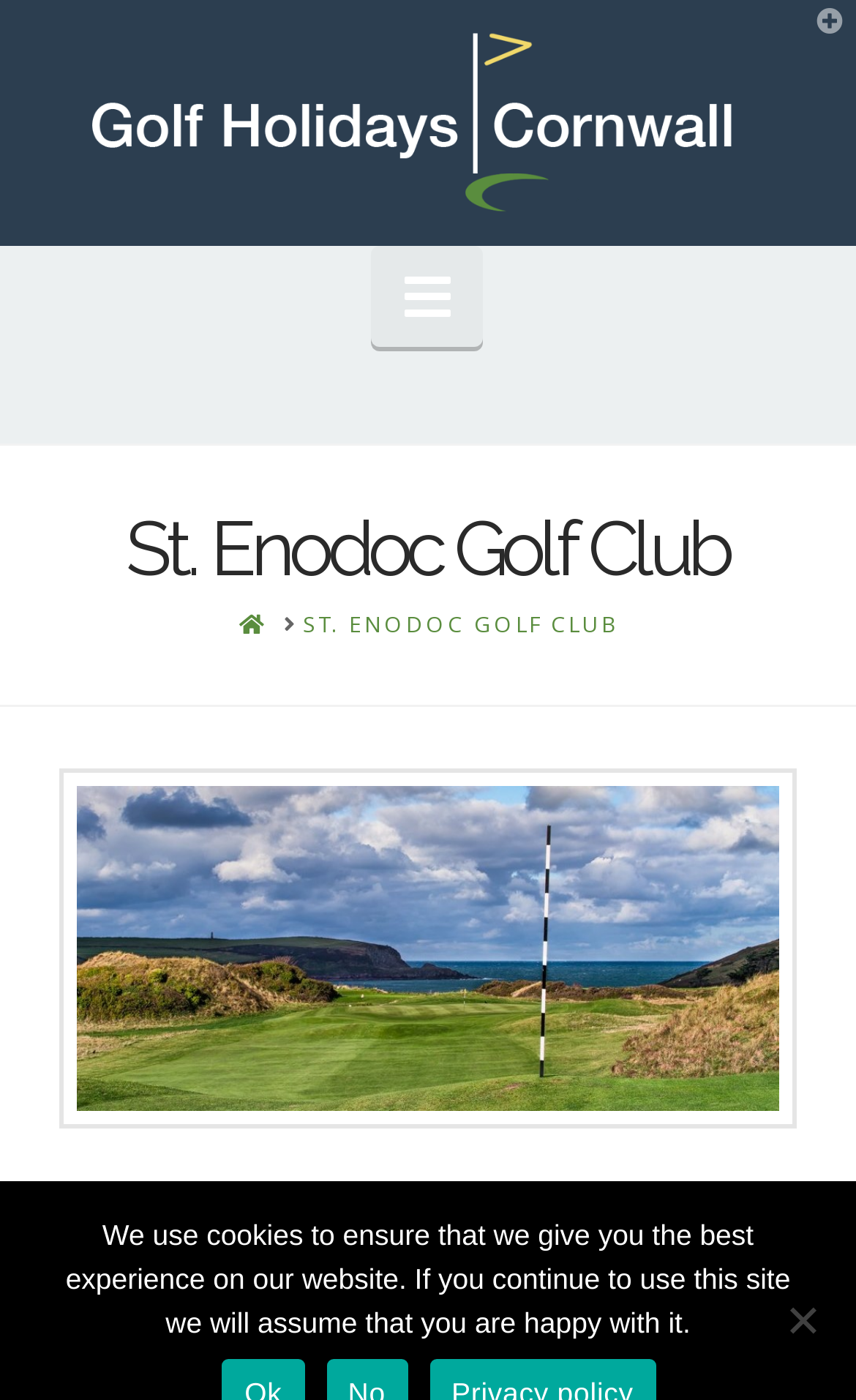Describe the webpage meticulously, covering all significant aspects.

The webpage is about St Enodoc Golf Club, a golf course in Cornwall. At the top left of the page, there is a link and an image with the text "Golf Holidays Cornwall". Next to it, on the right, is a navigation button with an icon. Below these elements, there is a layout table that spans the width of the page, containing a heading that reads "St. Enodoc Golf Club" and a breadcrumb navigation section. The breadcrumb navigation section has three links: "HOME", "ST. ENODOC GOLF CLUB", and another link not specified.

Further down the page, there is a static text block that provides information about the golf courses, stating that the Church Course has 18 holes, 6243 yards, and a S.S.S. of 69, while the Holywell Course has 18 holes, 4134 yards, and a S.S.S. of 61.

At the top right of the page, there is a toggle button to control the widget bar. Below this button, there is a static text block that informs users about the website's cookie policy. Next to this text block, there is a "No" button.